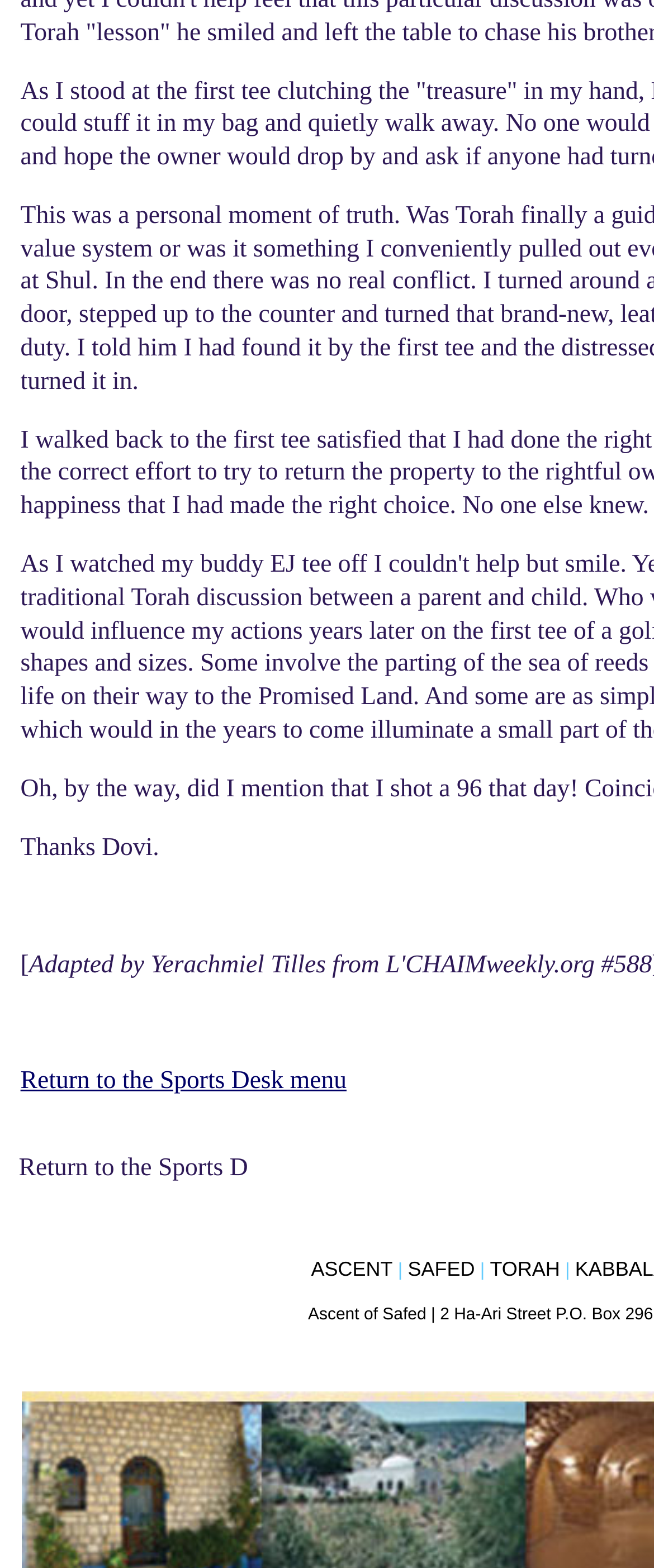Provide your answer to the question using just one word or phrase: What is the purpose of the webpage?

Displaying links